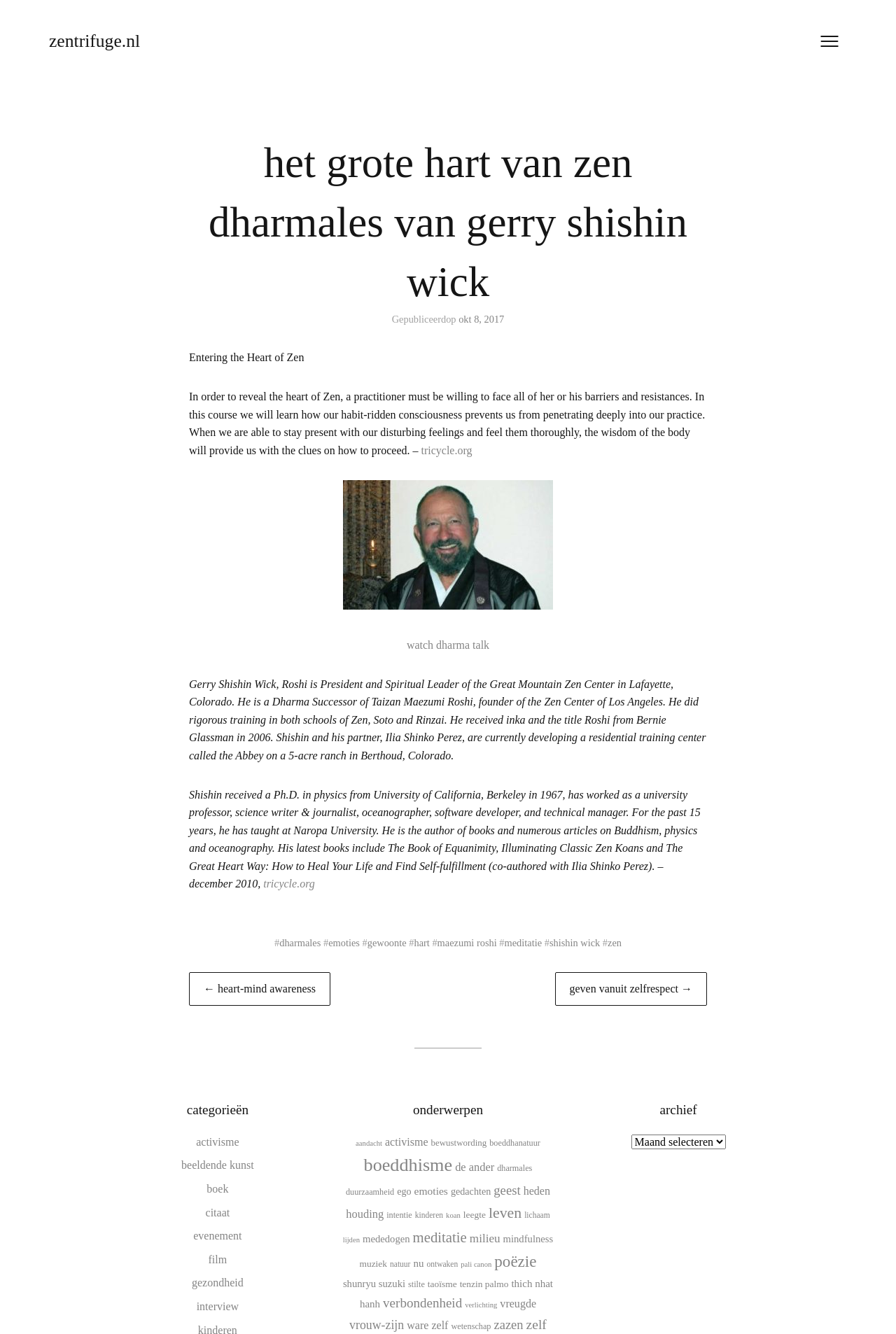Refer to the screenshot and give an in-depth answer to this question: What is the name of the Zen Center mentioned in the article?

The article mentions that Gerry Shishin Wick, Roshi is the President and Spiritual Leader of the Great Mountain Zen Center in Lafayette, Colorado.